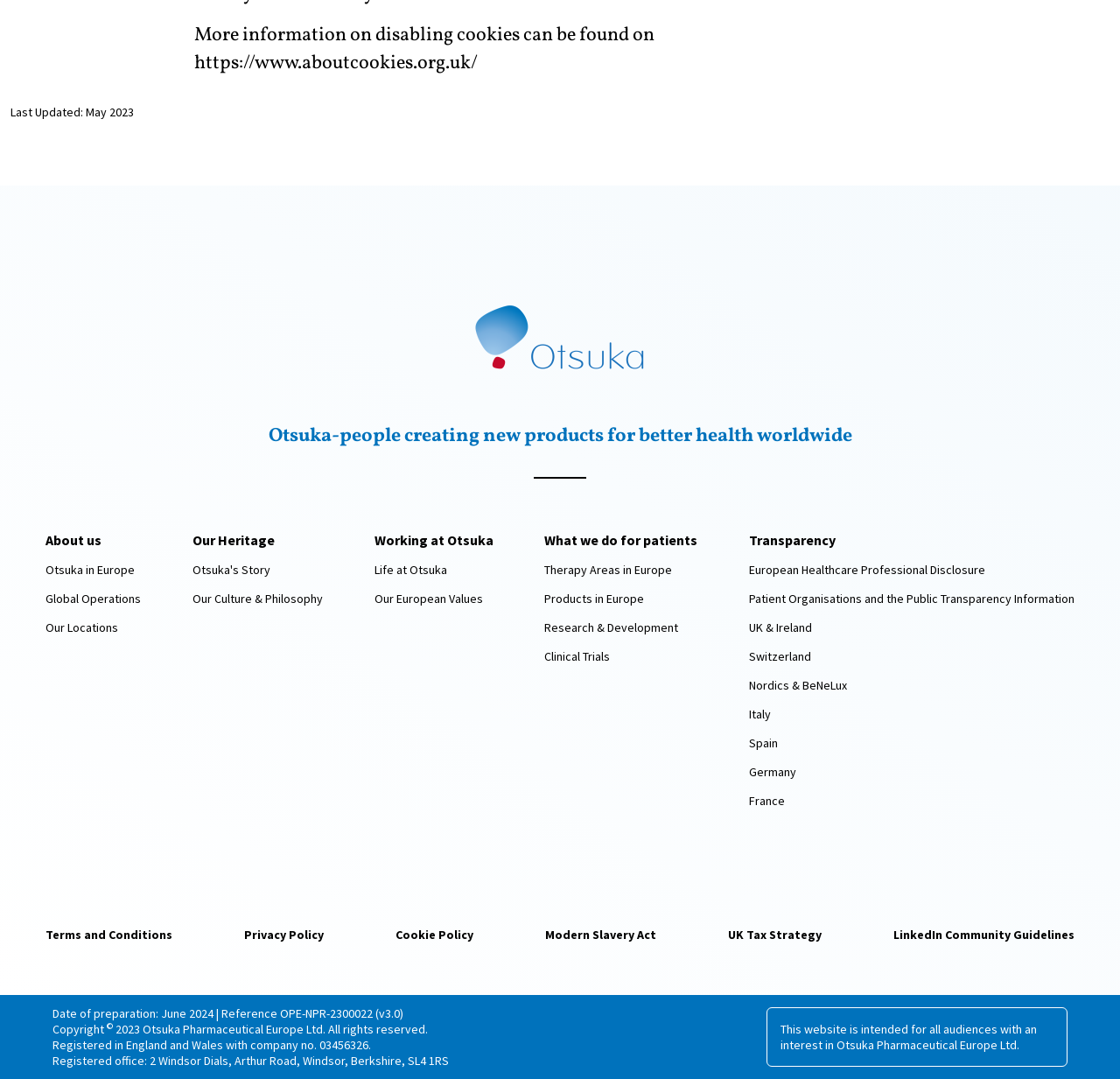Extract the bounding box coordinates for the UI element described by the text: "Privacy Policy". The coordinates should be in the form of [left, top, right, bottom] with values between 0 and 1.

[0.218, 0.859, 0.289, 0.873]